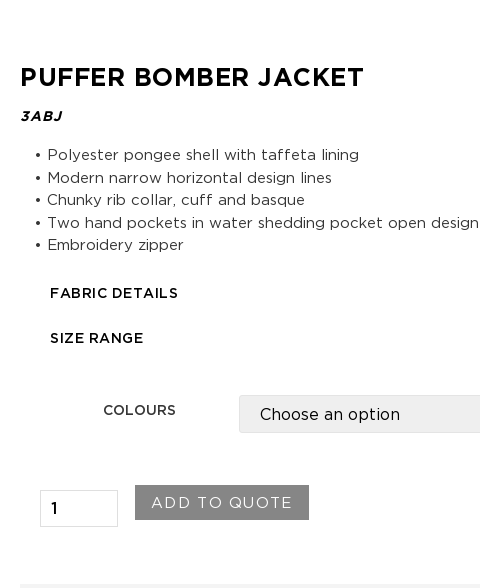Describe all elements and aspects of the image.

The image showcases a stylish "Puffer Bomber Jacket," model number 3ABJ. It features a sleek polyester pongee shell with a comfortable taffeta lining, integrating modern narrow horizontal design lines for a contemporary look. The design is complemented by a chunky rib collar, cuff, and basque, as well as practical elements like two hand pockets designed to shed water, ensuring utility and style. An embroidery zipper adds a touch of sophistication. 

In addition to the detailed product description, the interface allows users to explore fabric details and size range options, while a colour selection drop-down menu prompts users to choose their preferred hue. A "Add to Quote" button enables quick inquiries for pricing, making it convenient for potential buyers to engage with the product.